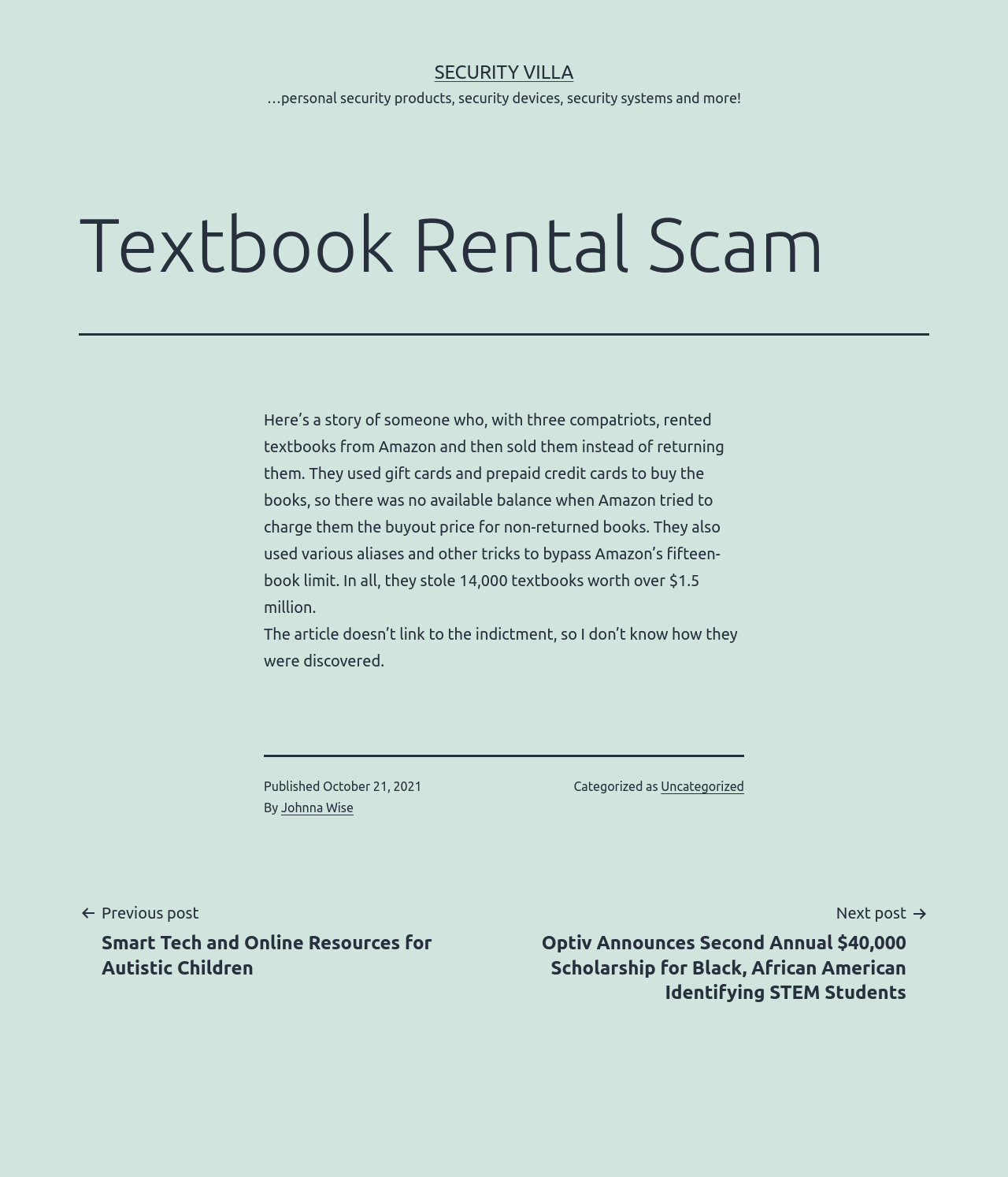What is the category of the article?
Please respond to the question with a detailed and thorough explanation.

I found the category of the article by looking at the footer section where it says 'Categorized as Uncategorized'.